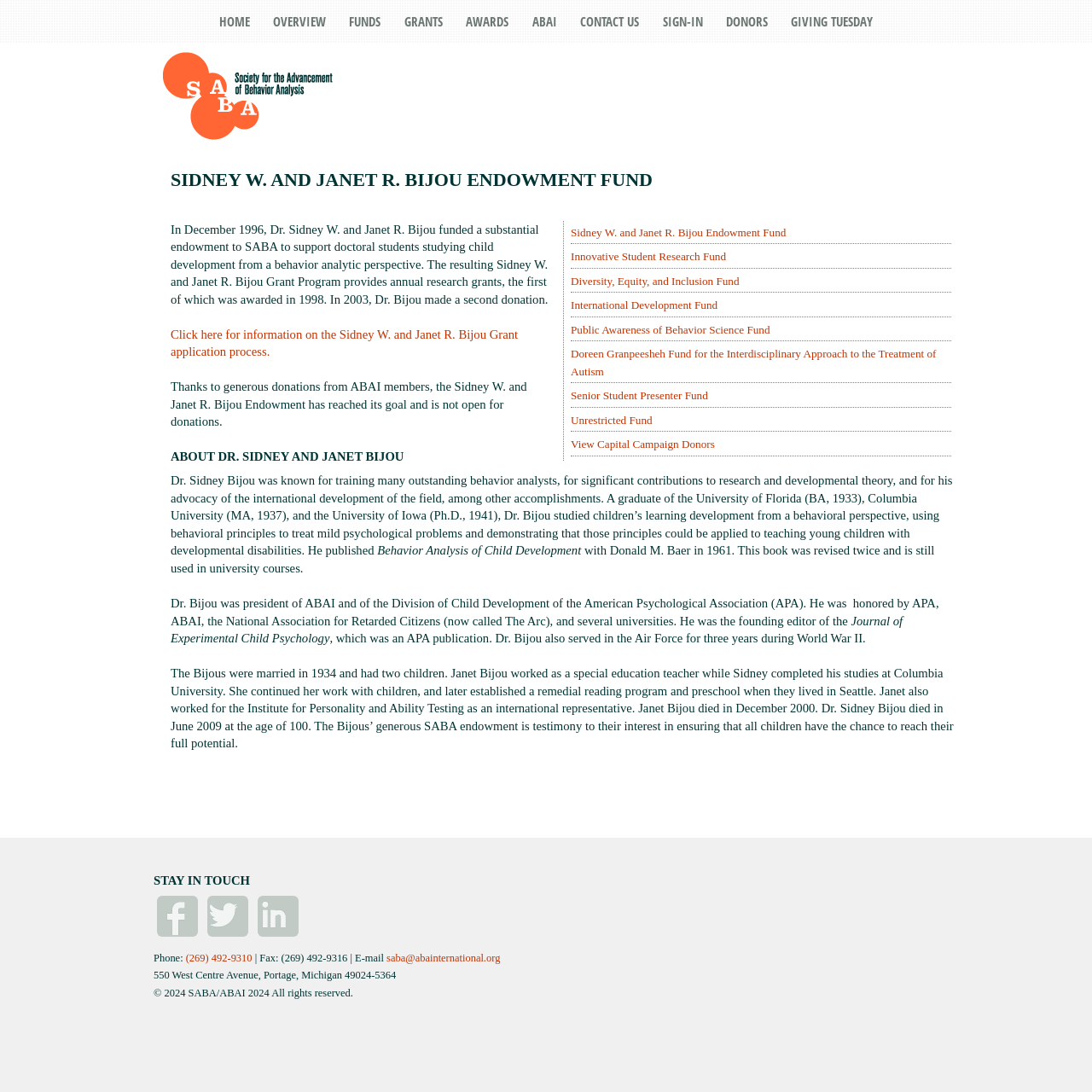Find the bounding box coordinates of the area to click in order to follow the instruction: "Read about Dr. Sidney and Janet Bijou".

[0.156, 0.41, 0.875, 0.427]